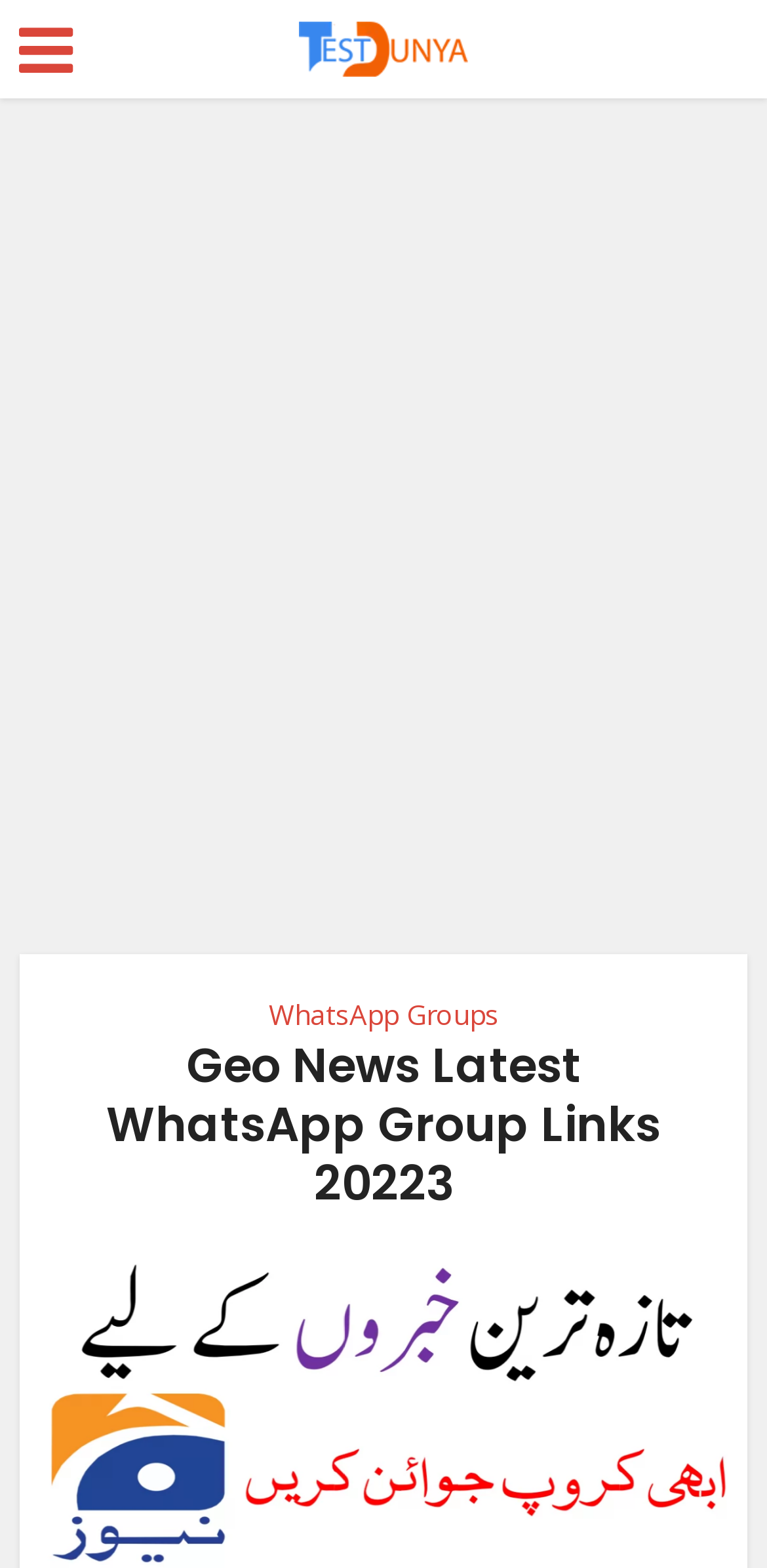Predict the bounding box of the UI element based on this description: "WhatsApp Groups".

[0.35, 0.635, 0.65, 0.659]